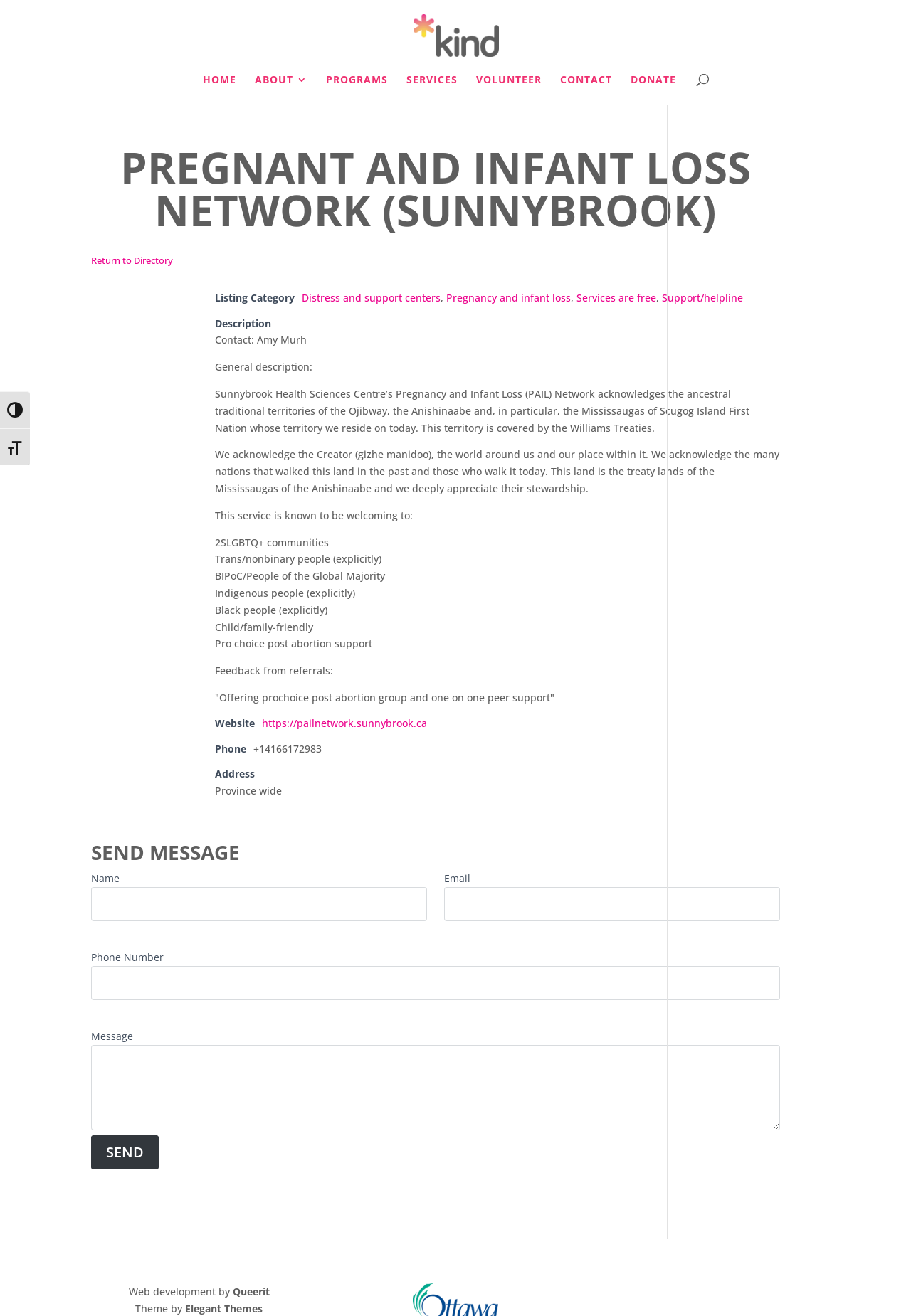Locate the bounding box coordinates of the area where you should click to accomplish the instruction: "Contact Amy Murh".

[0.236, 0.253, 0.337, 0.263]